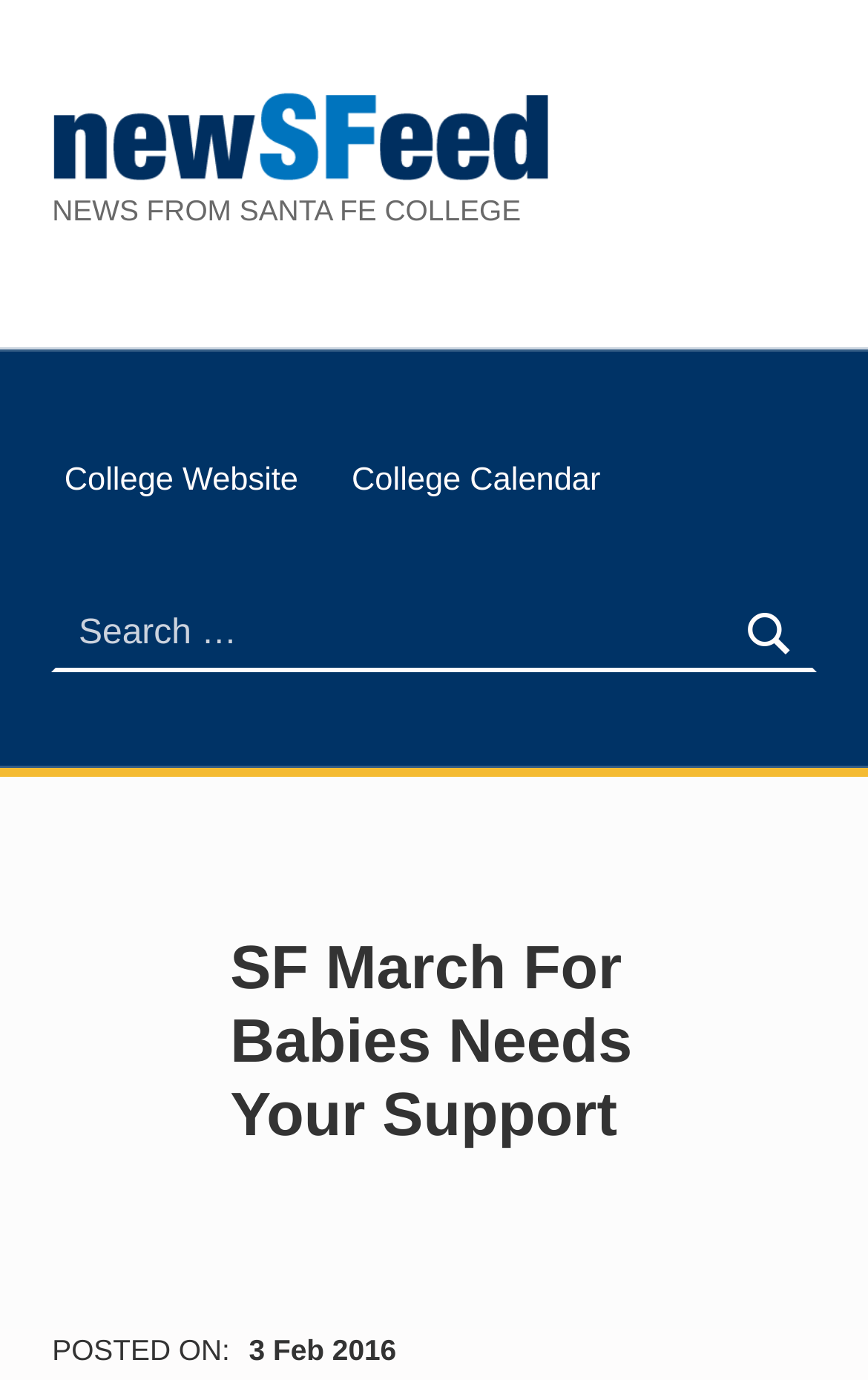What is the function of the 'Search' button?
From the screenshot, supply a one-word or short-phrase answer.

To submit the search query